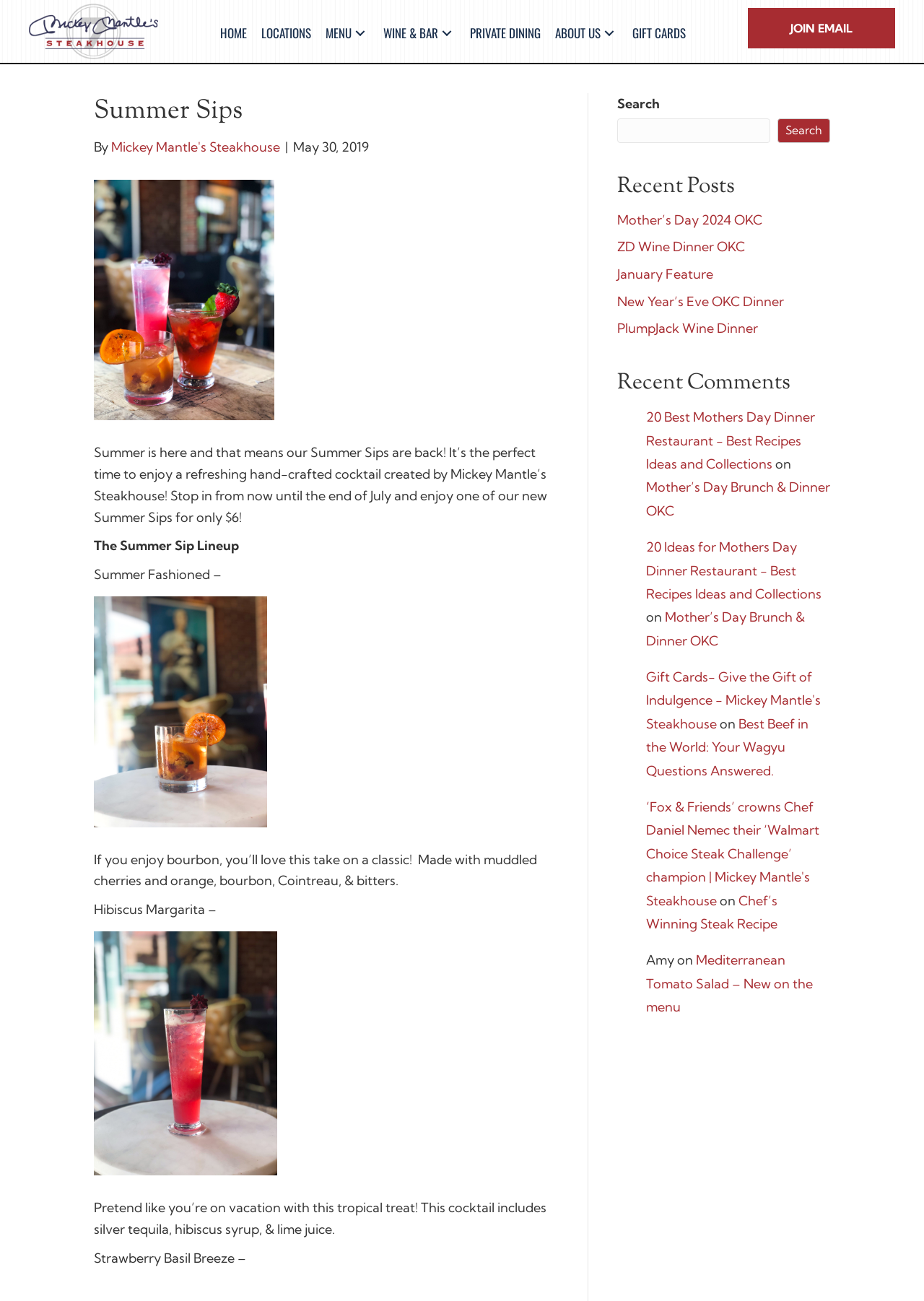How many Summer Sips are introduced?
Please use the visual content to give a single word or phrase answer.

3